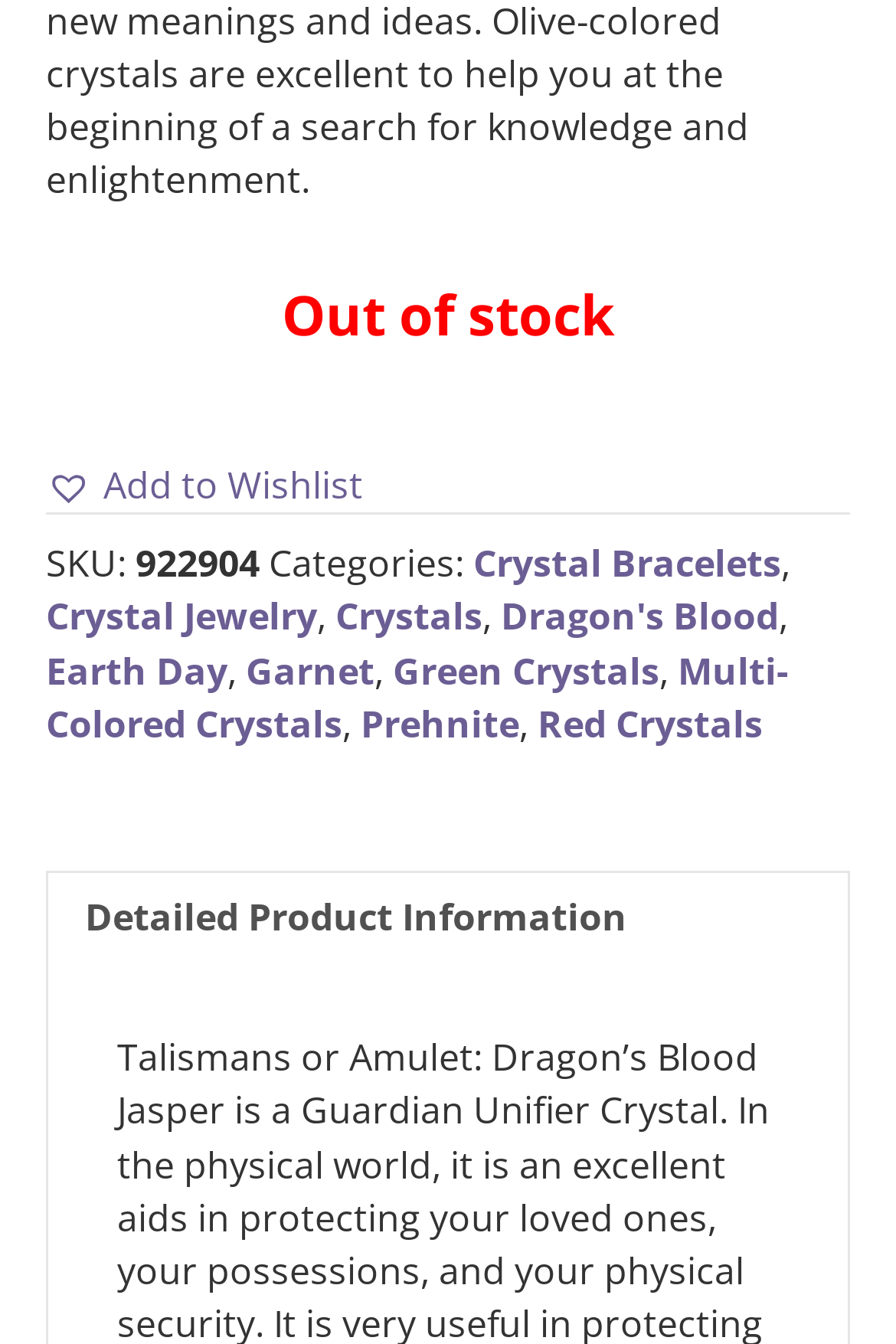What is the purpose of the 'Add to Wishlist' button?
Look at the image and answer the question using a single word or phrase.

To add product to wishlist